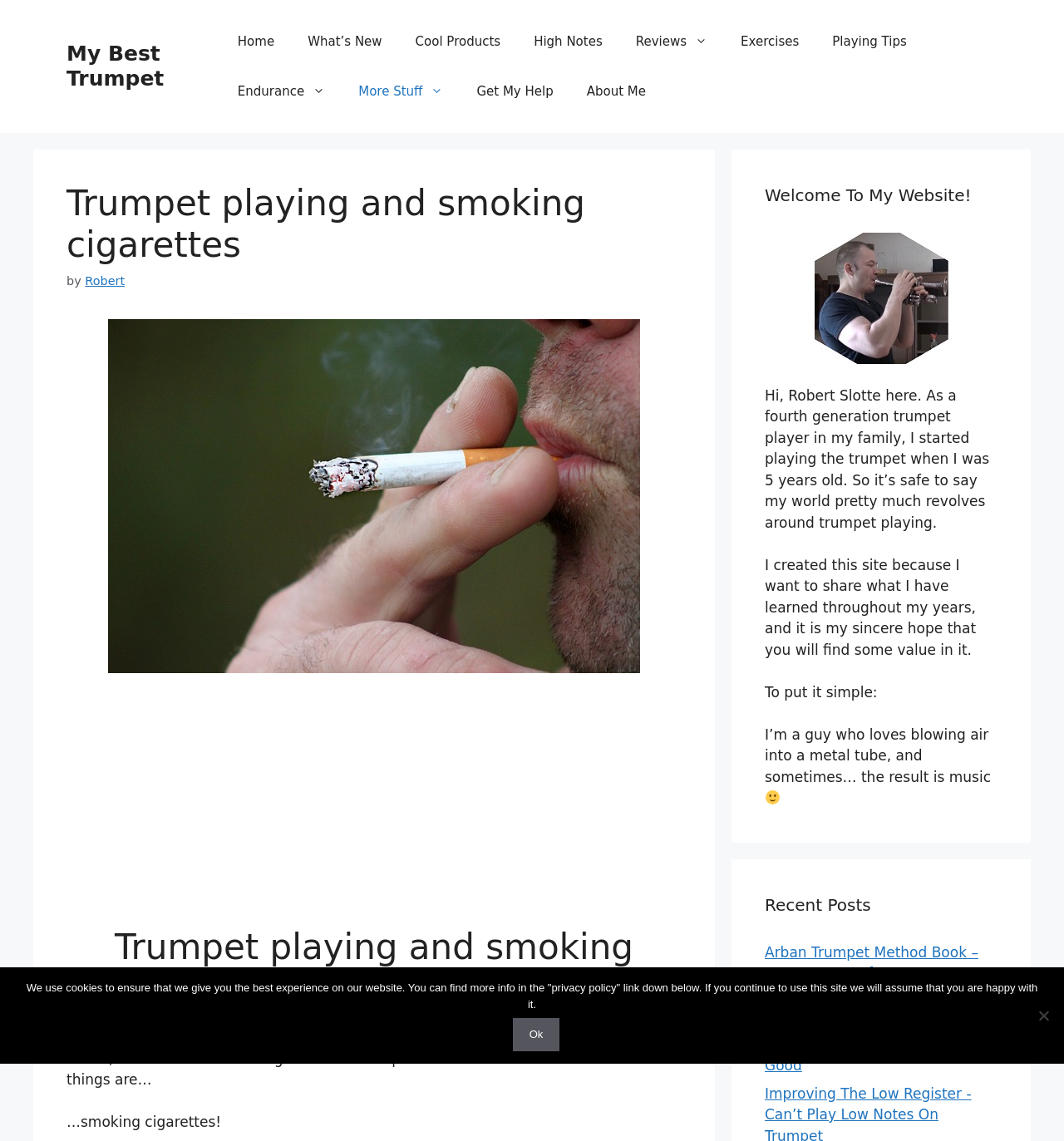Highlight the bounding box coordinates of the element that should be clicked to carry out the following instruction: "Read the 'DruidShakespeare' article". The coordinates must be given as four float numbers ranging from 0 to 1, i.e., [left, top, right, bottom].

None